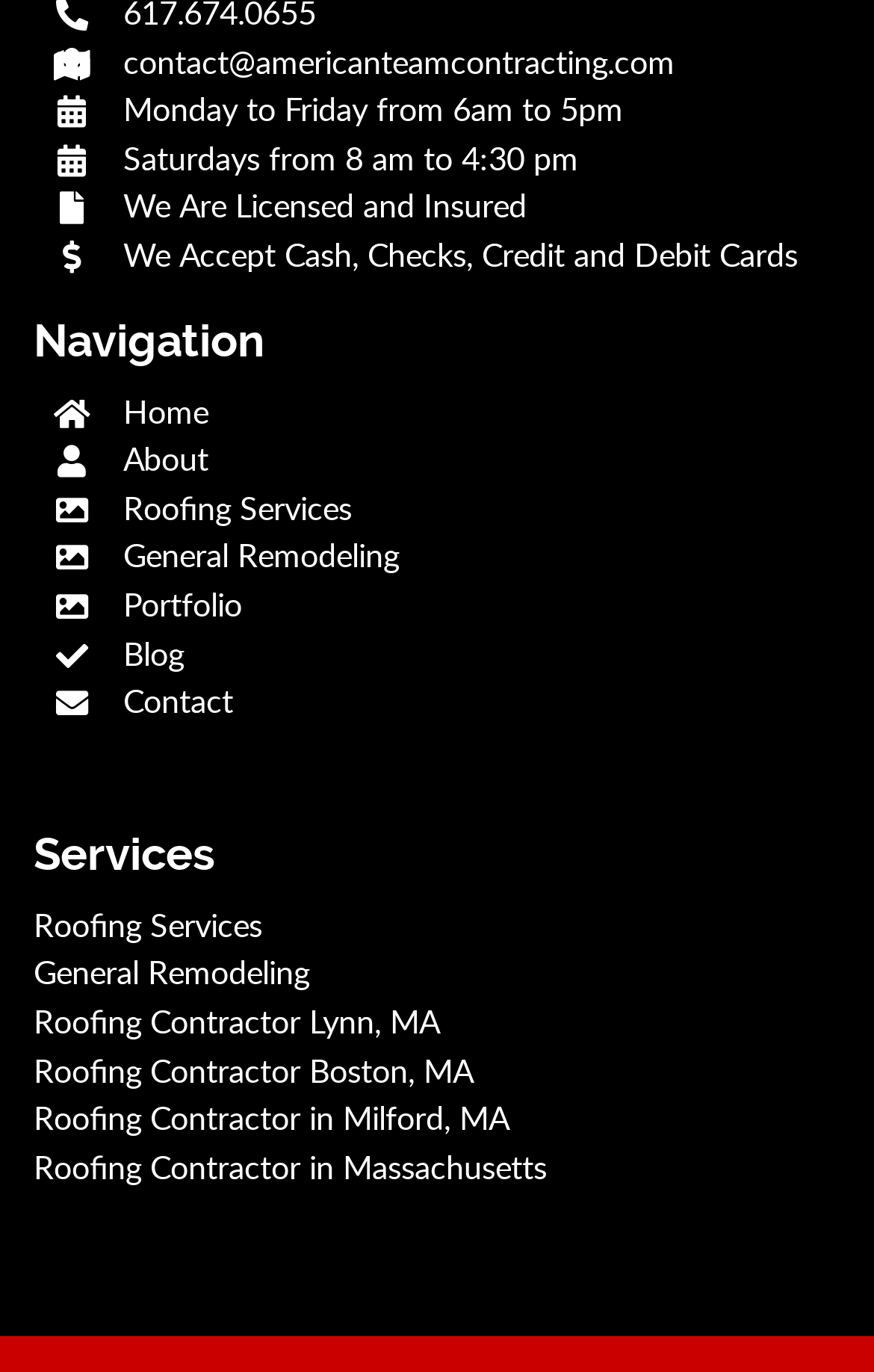Kindly provide the bounding box coordinates of the section you need to click on to fulfill the given instruction: "view roofing services".

[0.141, 0.353, 0.403, 0.385]